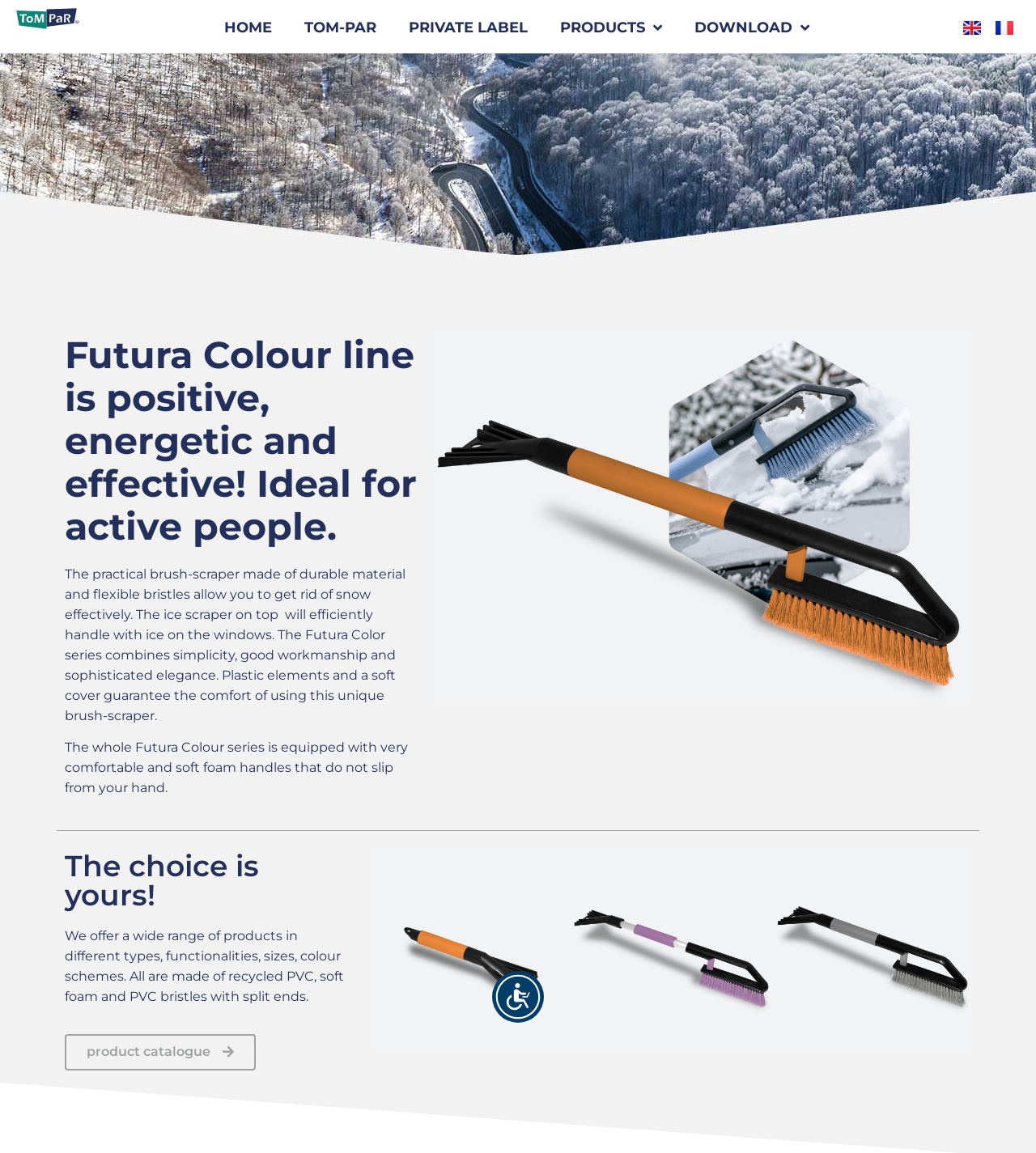From the webpage screenshot, identify the region described by product catalogue. Provide the bounding box coordinates as (top-left x, top-left y, bottom-right x, bottom-right y), with each value being a floating point number between 0 and 1.

[0.062, 0.897, 0.247, 0.929]